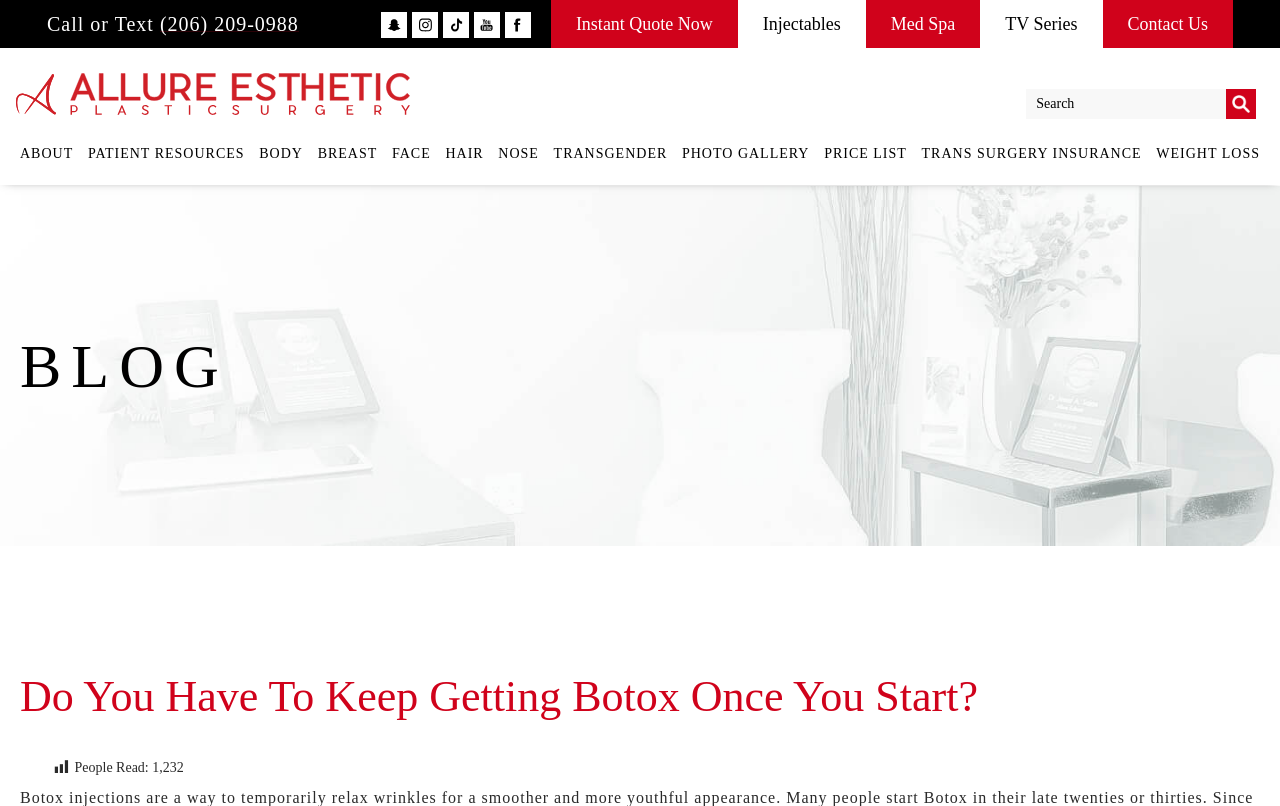Please provide a comprehensive answer to the question based on the screenshot: How many people have read the blog post?

I found the number of people who have read the blog post by looking at the bottom section of the webpage, where it says 'People Read:' and displays the number 1,232.